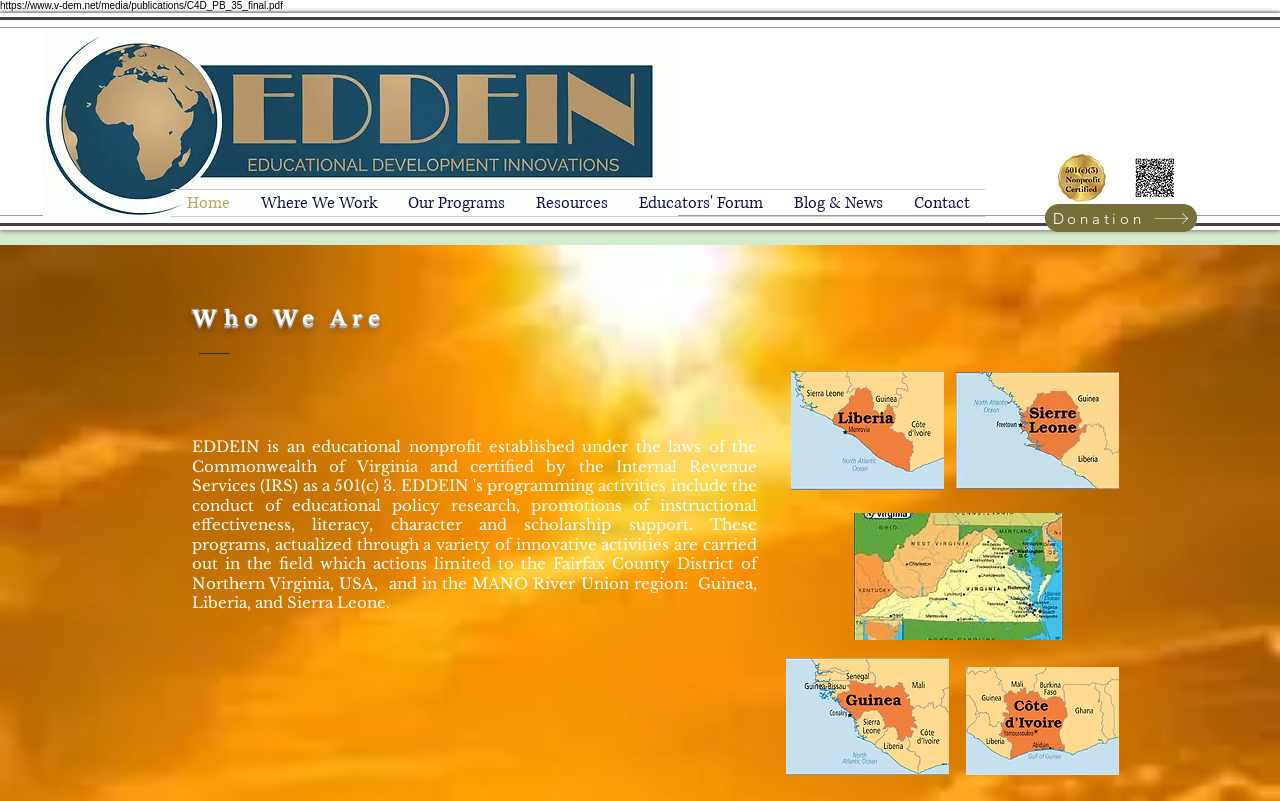Provide the bounding box coordinates of the section that needs to be clicked to accomplish the following instruction: "Login to the system."

None